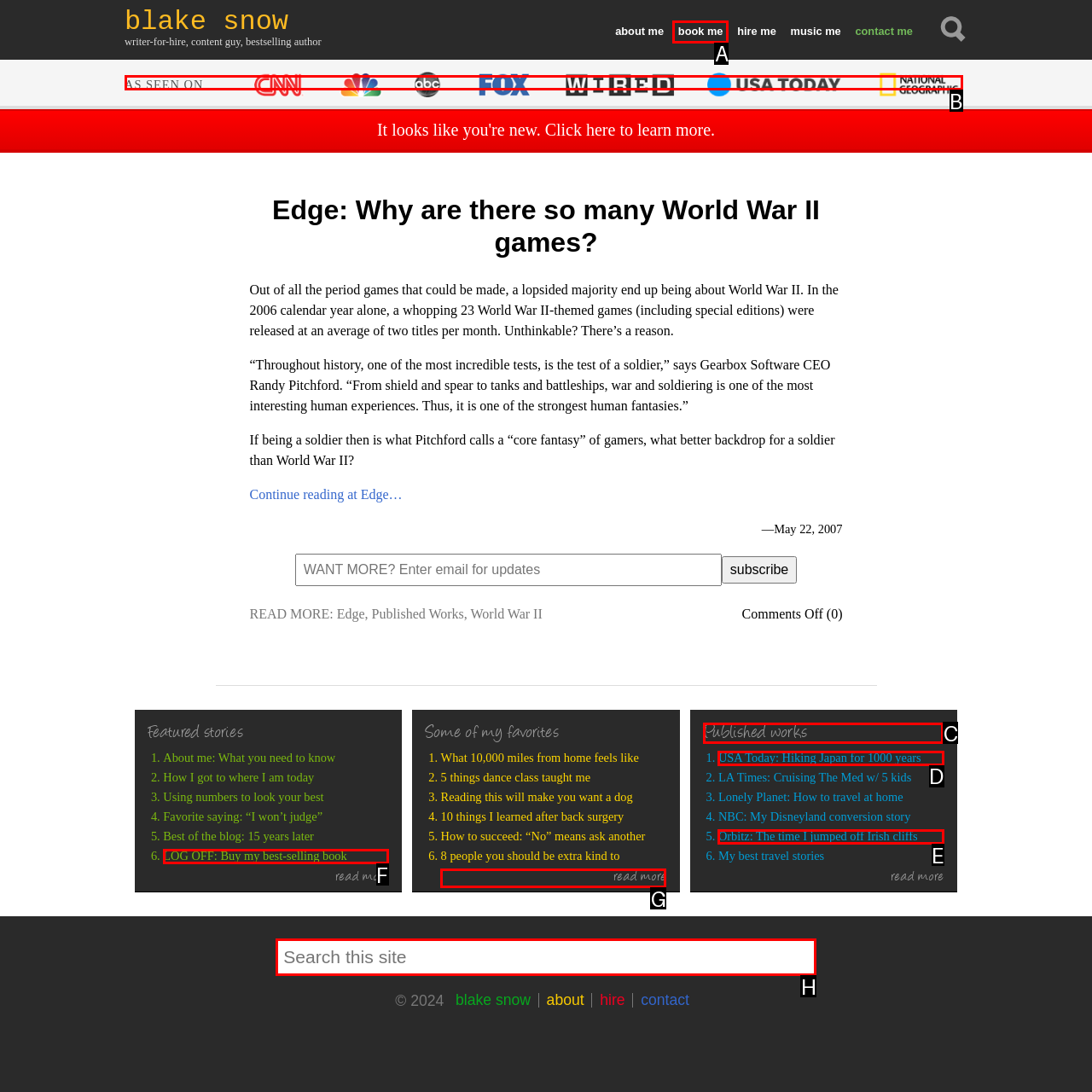Determine which option you need to click to execute the following task: view 'Published works'. Provide your answer as a single letter.

C